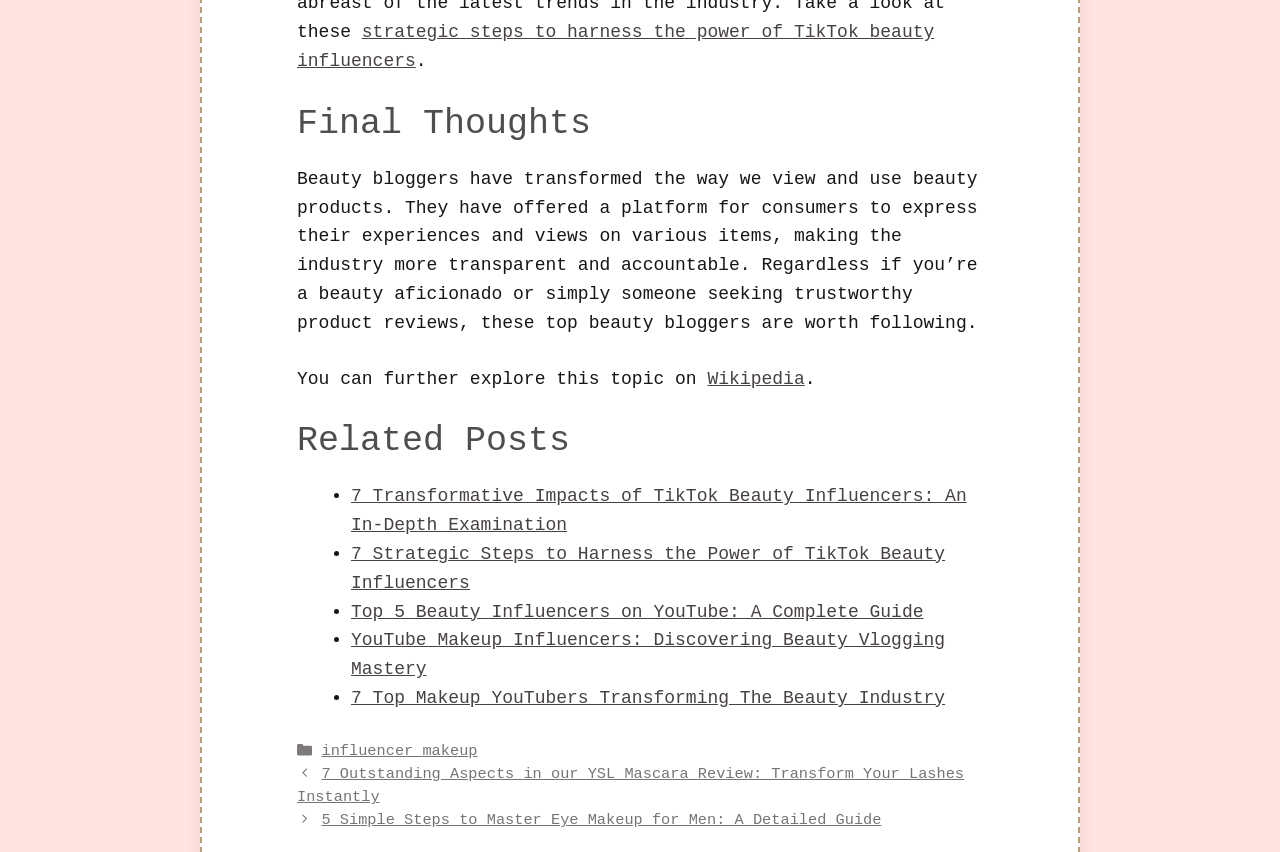Respond to the question below with a single word or phrase:
What is the title of the first related post?

7 Transformative Impacts of TikTok Beauty Influencers